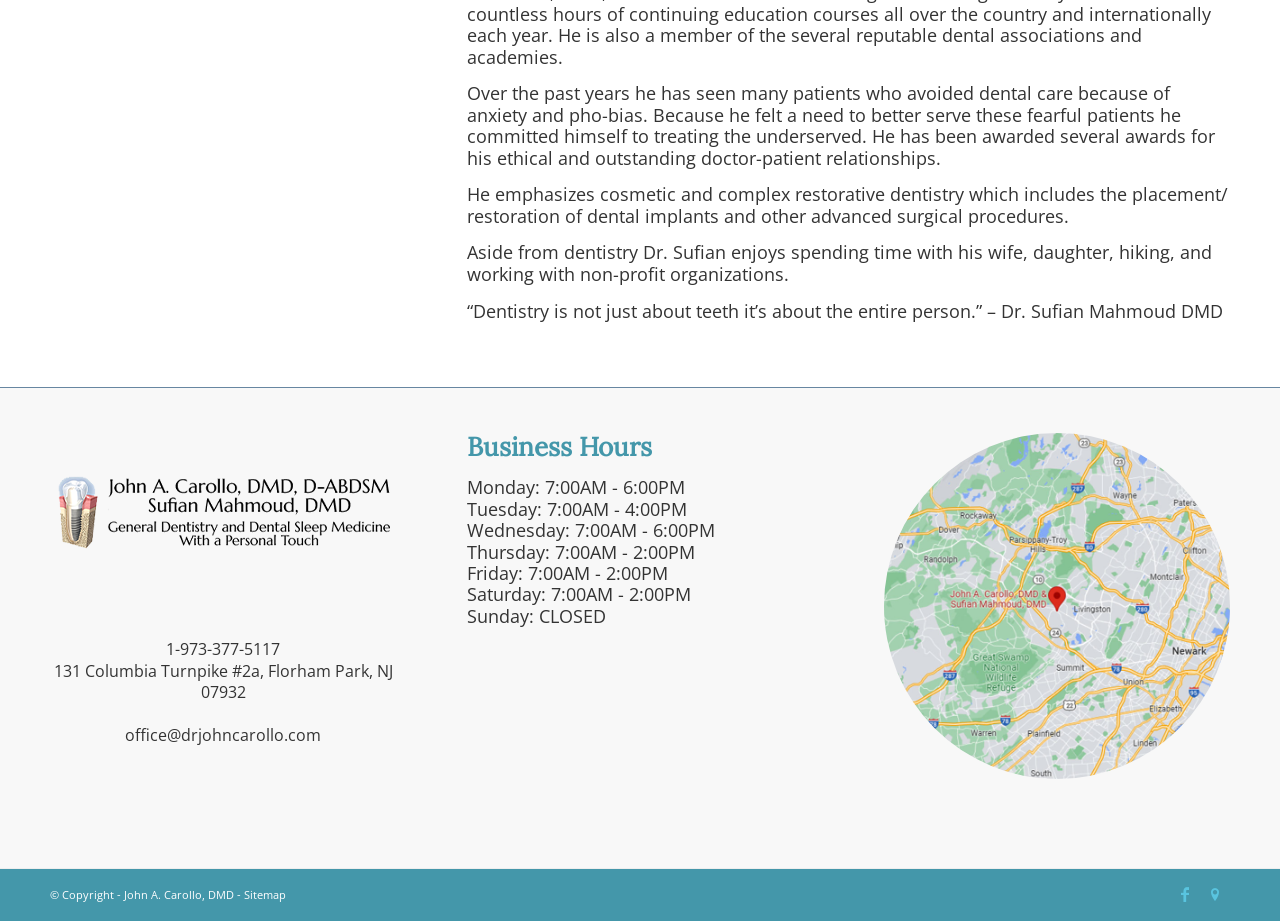What is Dr. Sufian's approach to dentistry?
Look at the image and answer with only one word or phrase.

Cosmetic and complex restorative